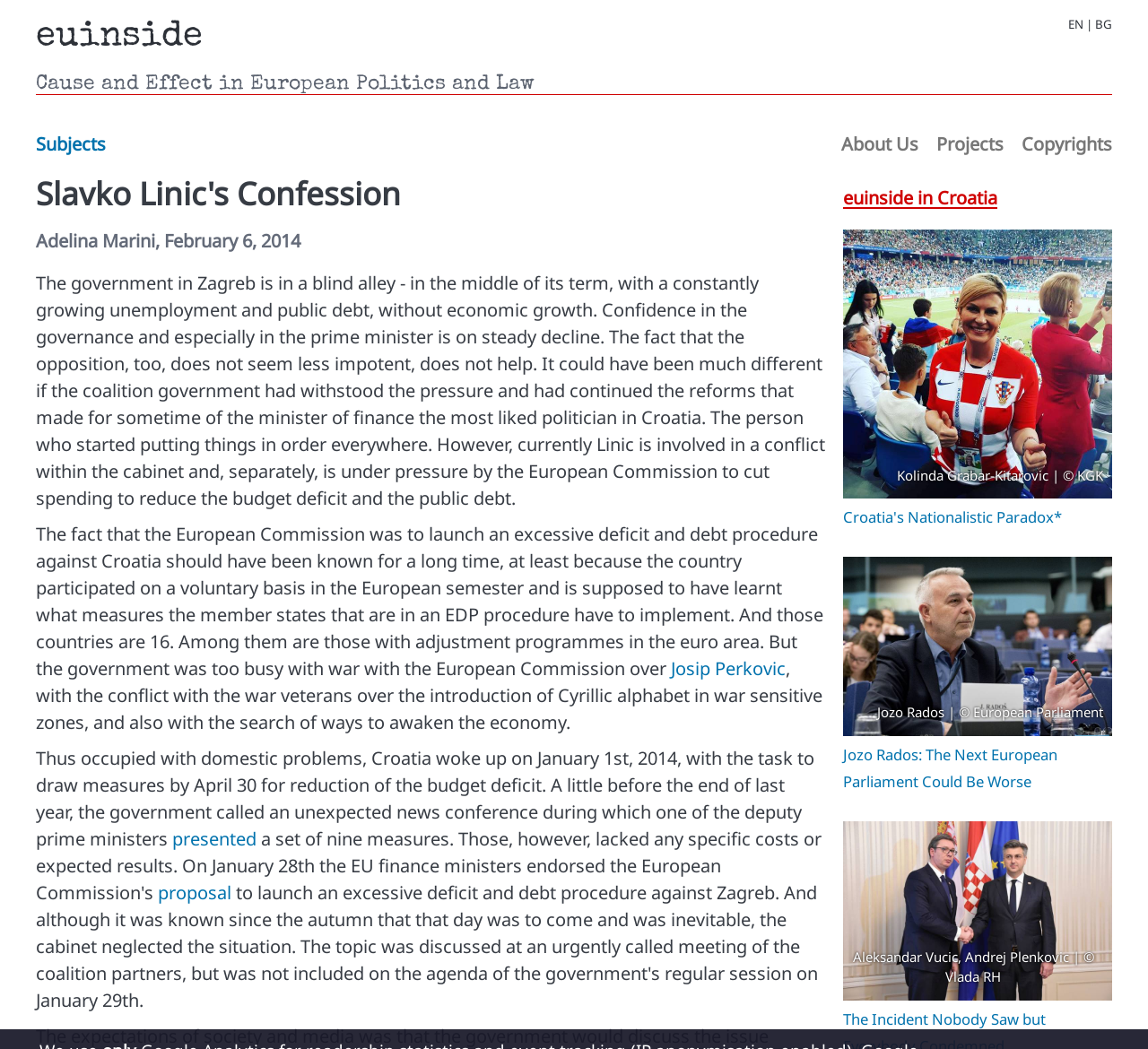Who is the author of the article?
Use the information from the image to give a detailed answer to the question.

I found the author's name by looking at the heading 'Adelina Marini, February 6, 2014' below the title of the article, which indicates that Adelina Marini is the author of the article.